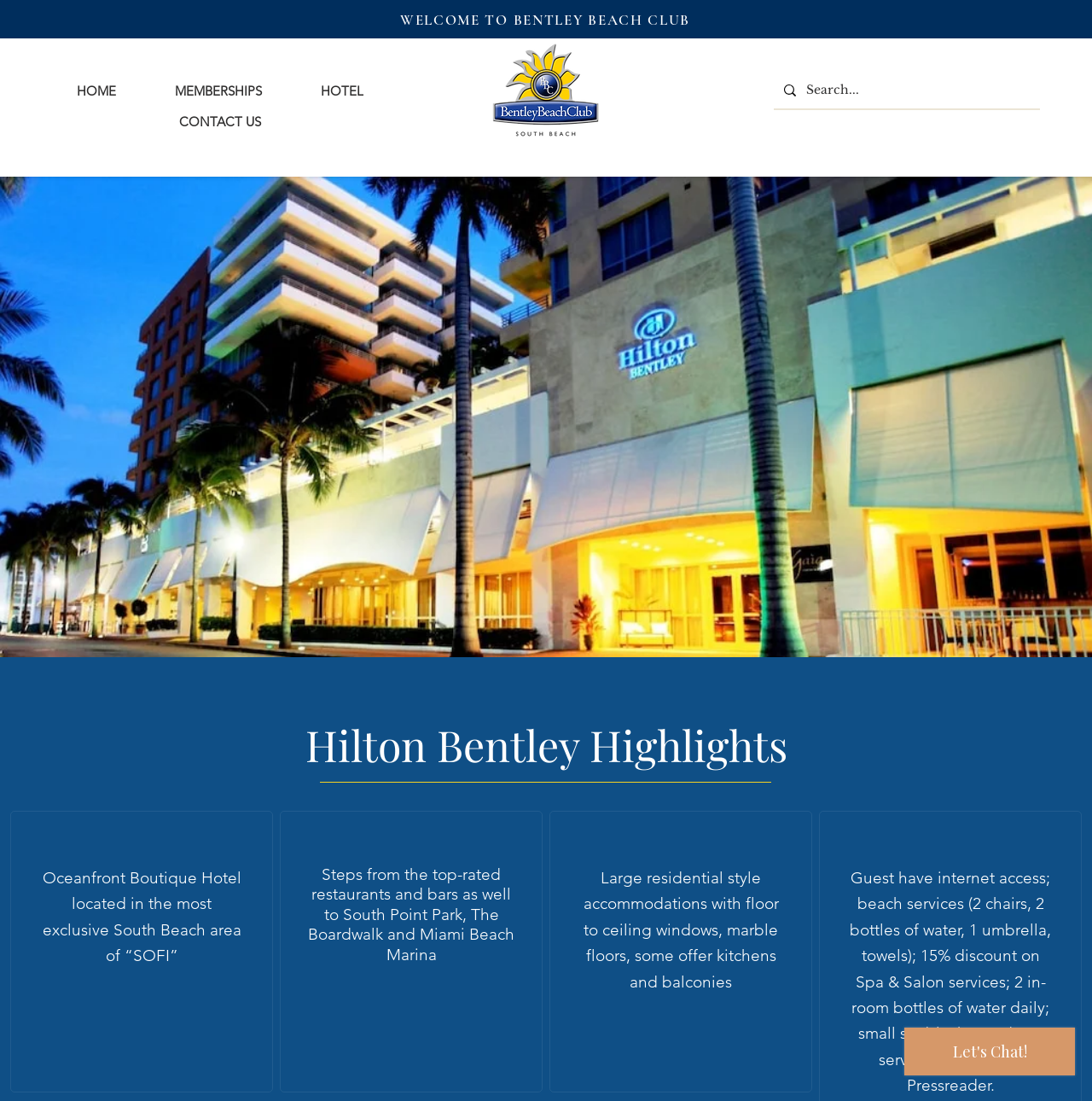What is the type of accommodations offered by the hotel?
Using the image as a reference, answer with just one word or a short phrase.

Residential style with floor to ceiling windows